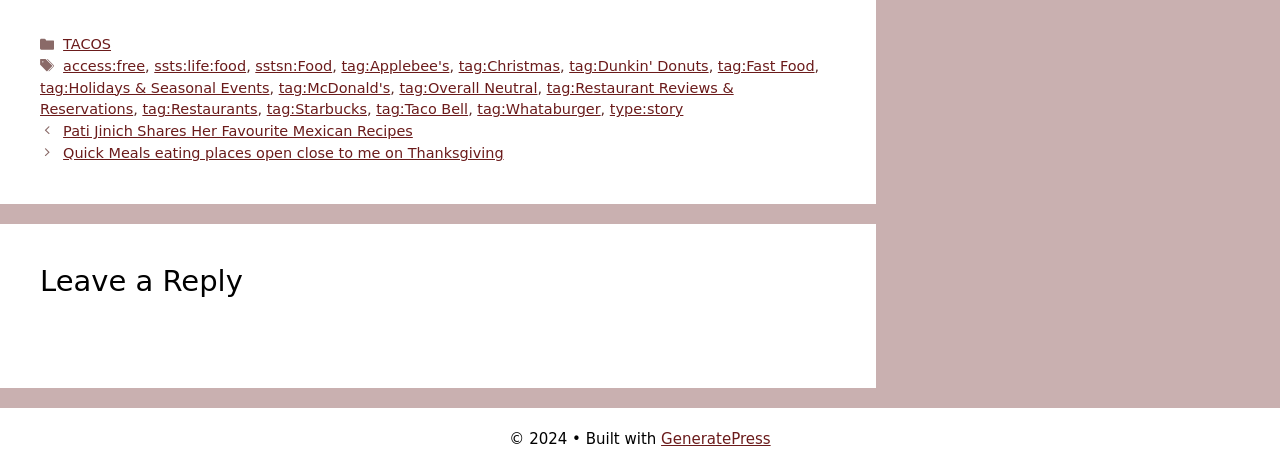What is the copyright year of the website?
From the image, respond with a single word or phrase.

2024